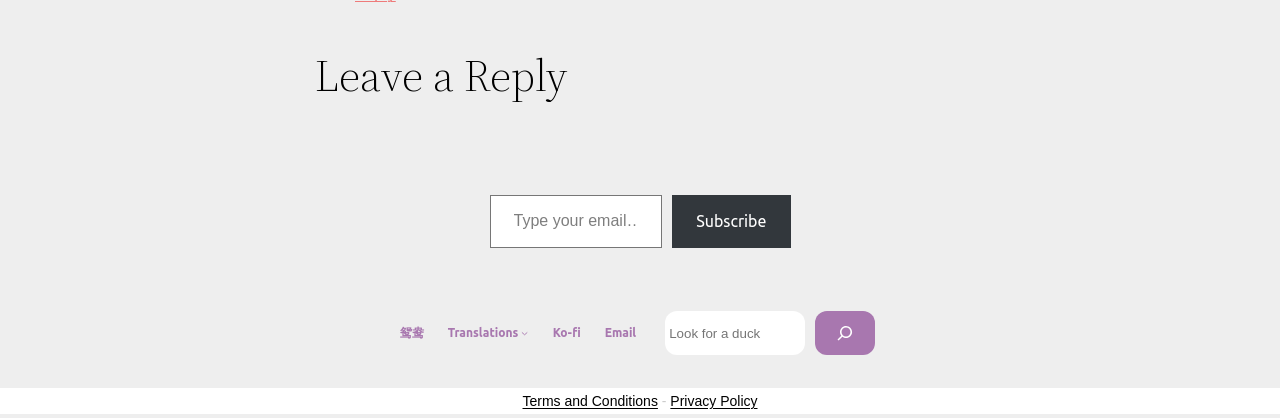Using the information in the image, give a comprehensive answer to the question: 
What are the links at the bottom of the webpage?

The links are located at the bottom of the webpage, and they include links to 'Terms and Conditions' and 'Privacy Policy'. These links likely provide access to legal or policy-related information about the website.